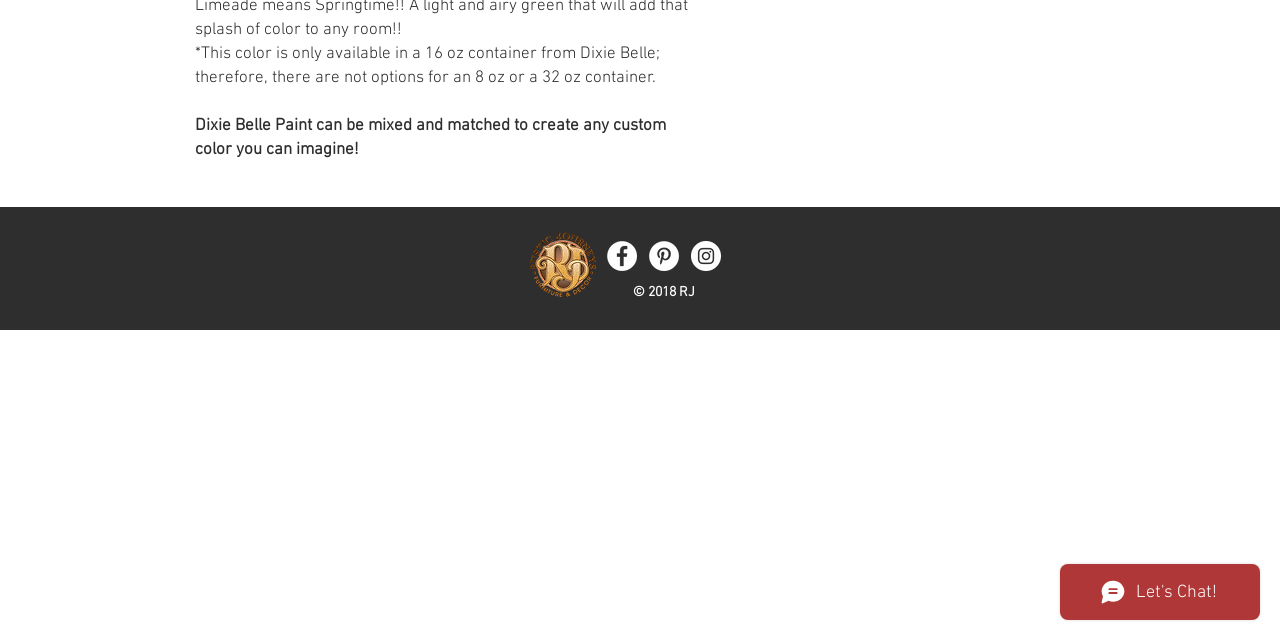Provide the bounding box coordinates in the format (top-left x, top-left y, bottom-right x, bottom-right y). All values are floating point numbers between 0 and 1. Determine the bounding box coordinate of the UI element described as: © 2018 RJ

[0.495, 0.443, 0.543, 0.47]